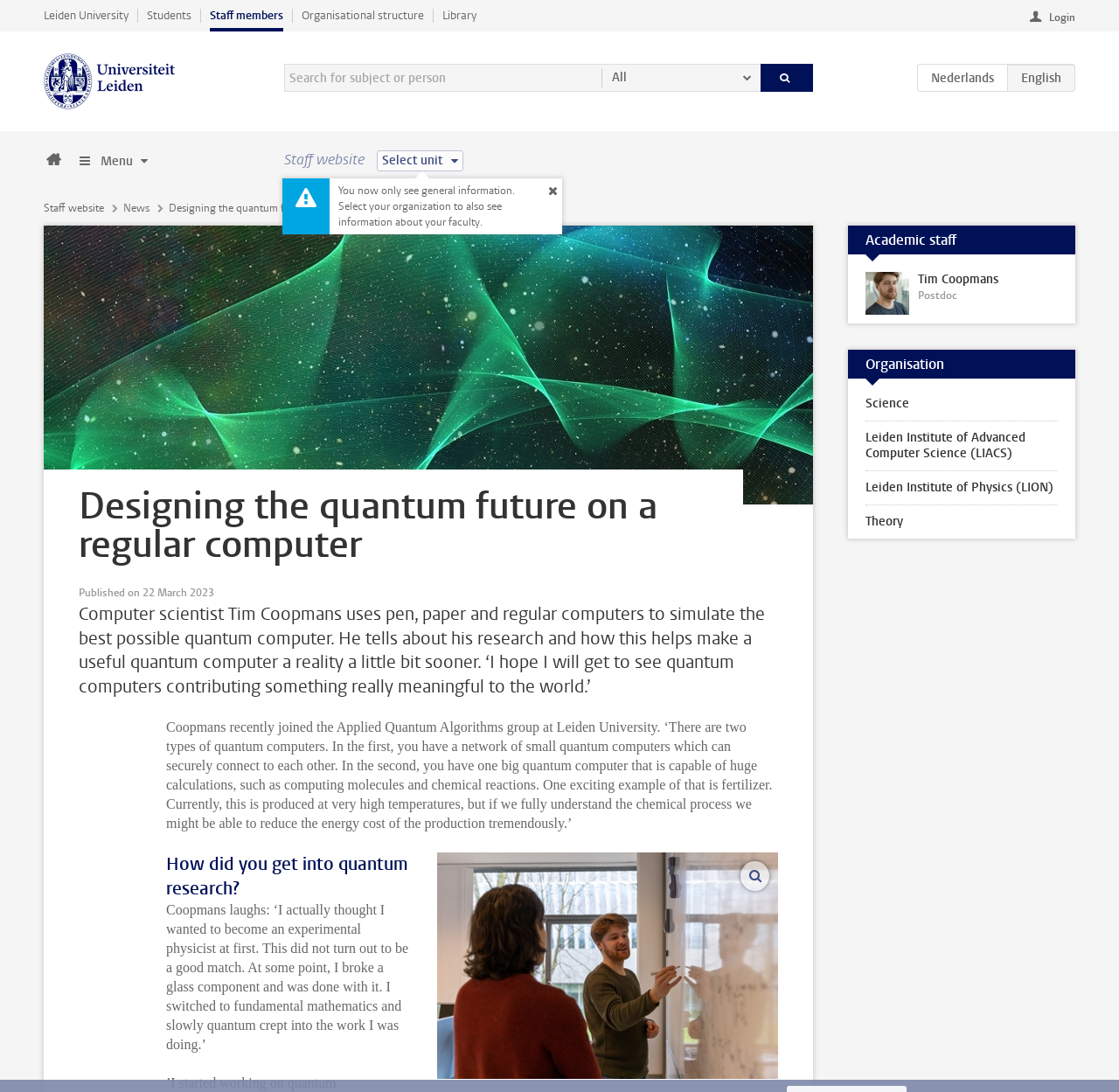Please find the bounding box for the UI element described by: "Tim Coopmans Postdoc".

[0.758, 0.241, 0.961, 0.296]